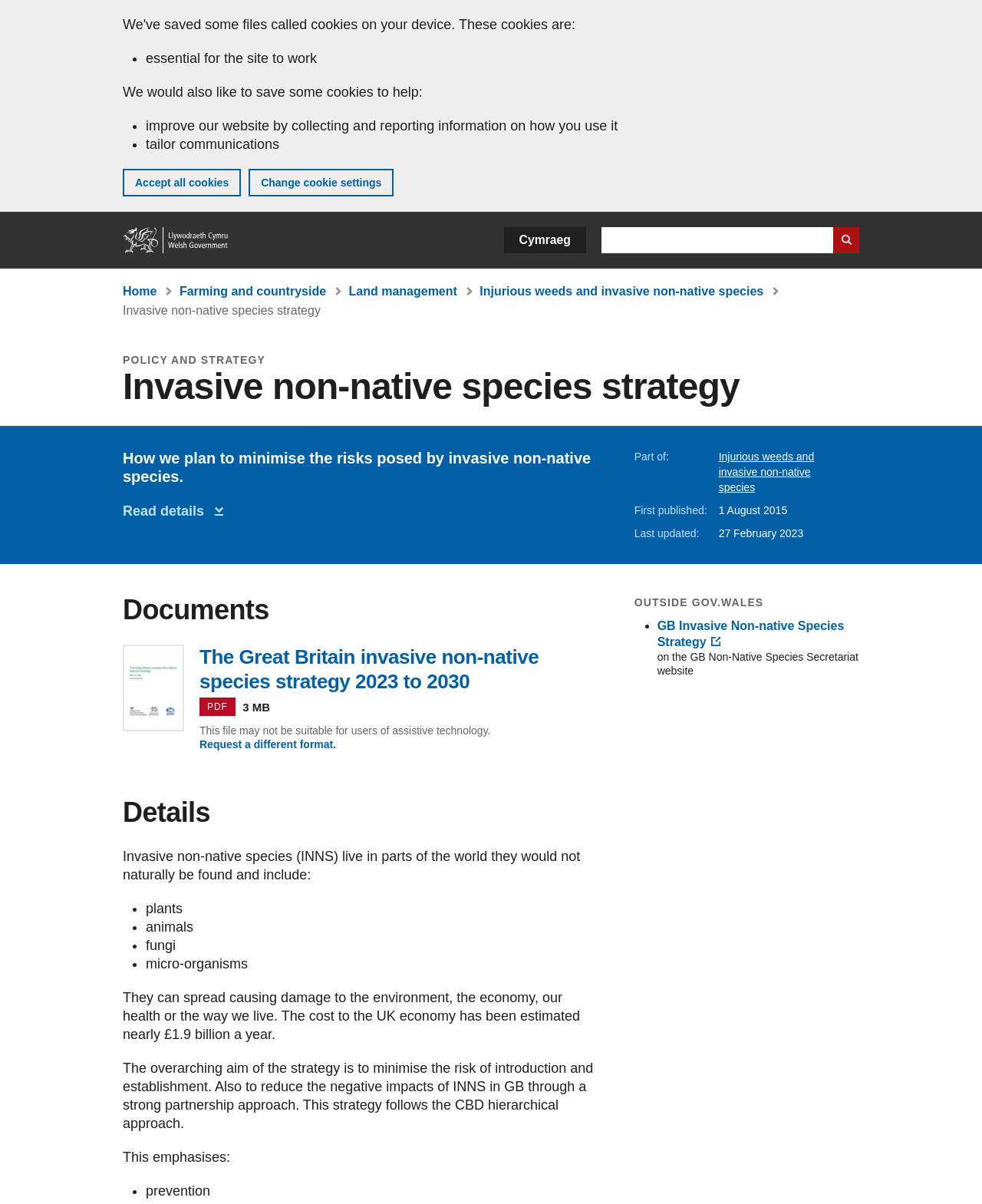Describe all the significant parts and information present on the webpage.

This webpage is about the invasive non-native species strategy on the GOV.WALES website. At the top, there is a banner about cookies on the website, with options to accept all cookies or change cookie settings. Below this, there is a navigation menu with links to the home page, a search bar, and a language selection button.

The main content of the page is divided into sections. The first section has a heading "POLICY AND STRATEGY" and a subheading "Invasive non-native species strategy". Below this, there is a brief summary of the strategy, which aims to minimize the risks posed by invasive non-native species.

The next section has a heading "Documents" and lists a PDF file, "The Great Britain invasive non-native species strategy 2023 to 2030", with a file size of 3 MB. There is also a button to request a different format for users of assistive technology.

The following section has a heading "Details" and provides more information about invasive non-native species, including a list of examples such as plants, animals, fungi, and micro-organisms. It also explains the potential damage they can cause to the environment, economy, and human health, with an estimated cost to the UK economy of nearly £1.9 billion a year.

The strategy's overarching aim is to minimize the risk of introduction and establishment of invasive non-native species, and to reduce their negative impacts through a strong partnership approach. The strategy follows the CBD hierarchical approach, which emphasizes prevention, early detection, rapid response, and control and management.

Finally, there is a section with a heading "OUTSIDE GOV.WALES" that provides a link to the GB Invasive Non-native Species Strategy on the GB Non-Native Species Secretariat website.